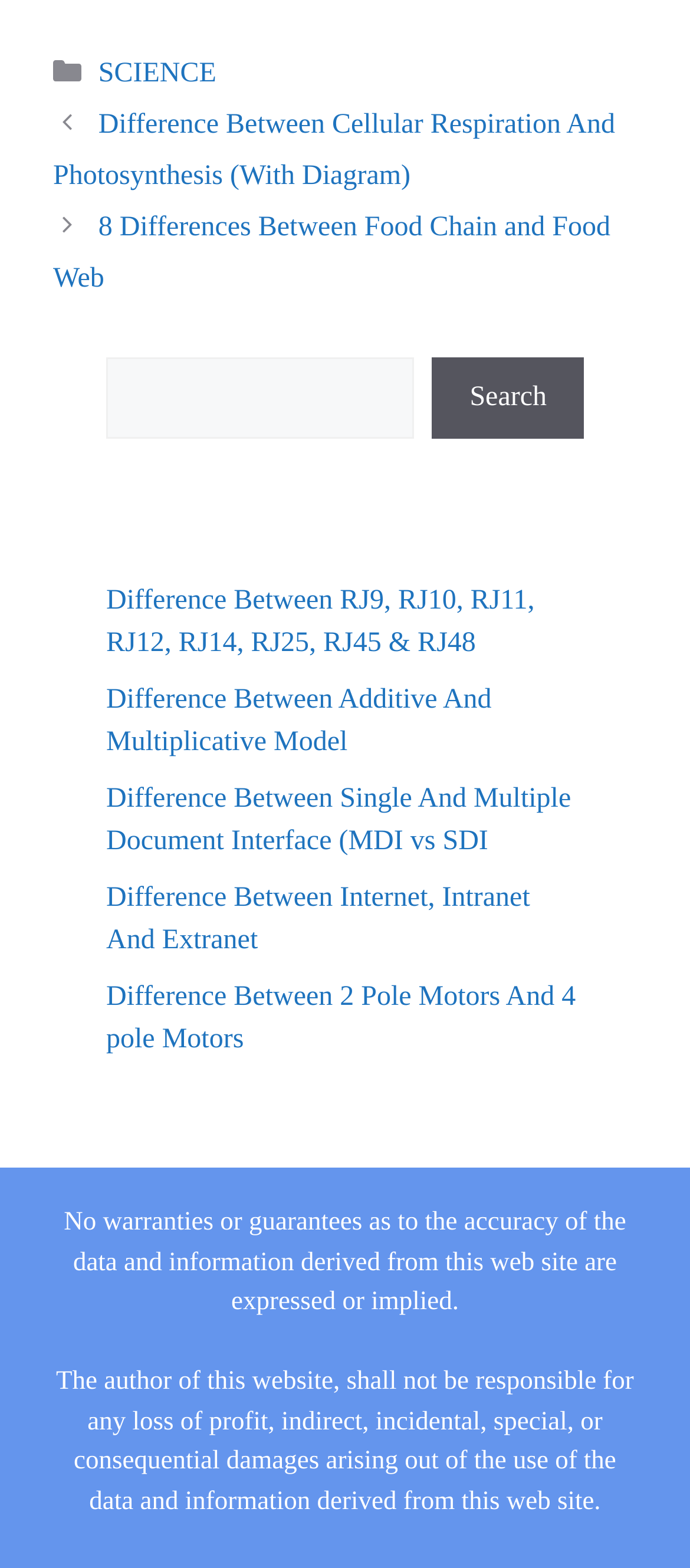Please determine the bounding box coordinates of the element's region to click for the following instruction: "Click on the 'Search' button".

[0.627, 0.228, 0.846, 0.28]